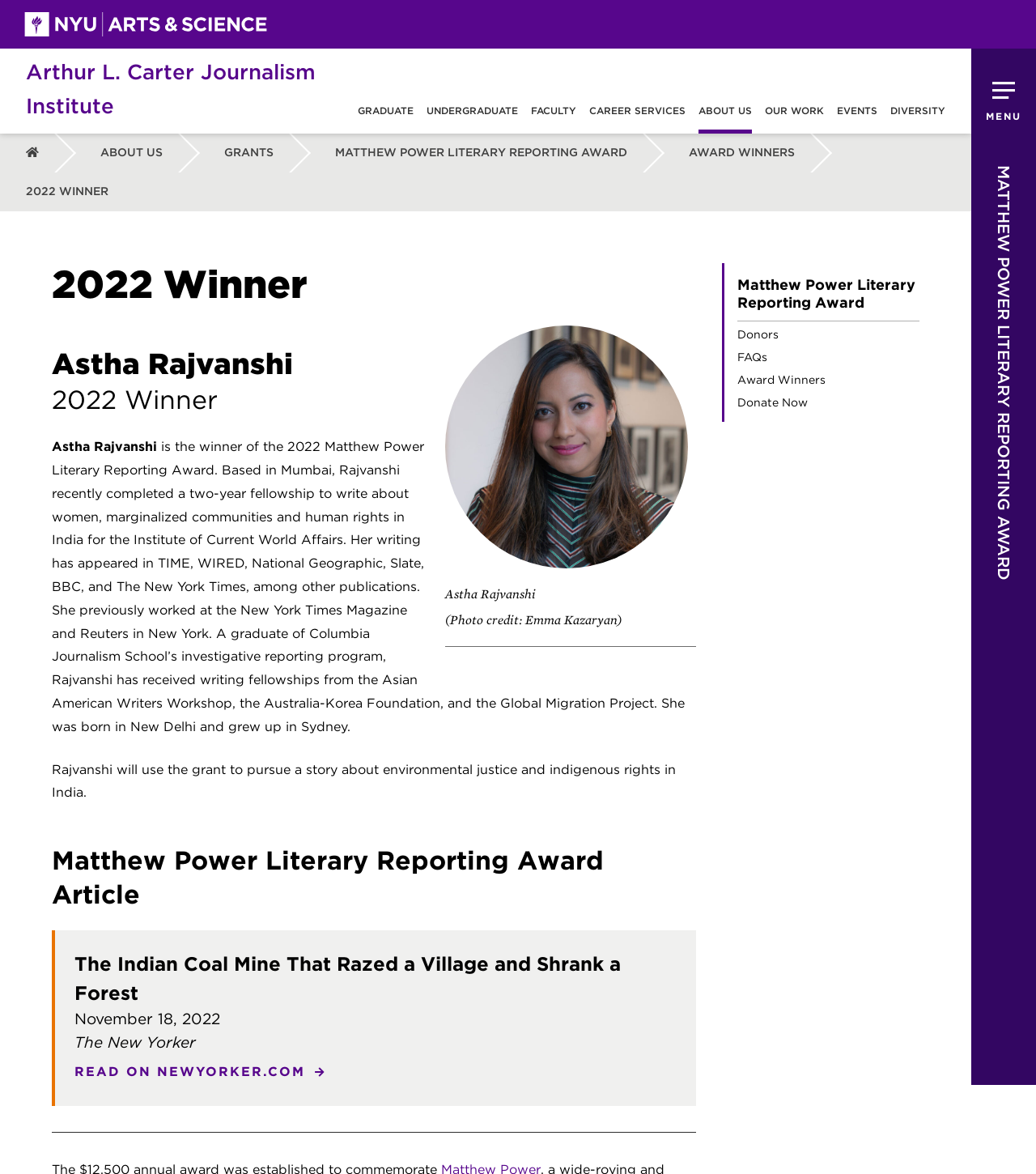What is the topic of the story that Astha Rajvanshi will pursue with the grant?
Provide a concise answer using a single word or phrase based on the image.

Environmental justice and indigenous rights